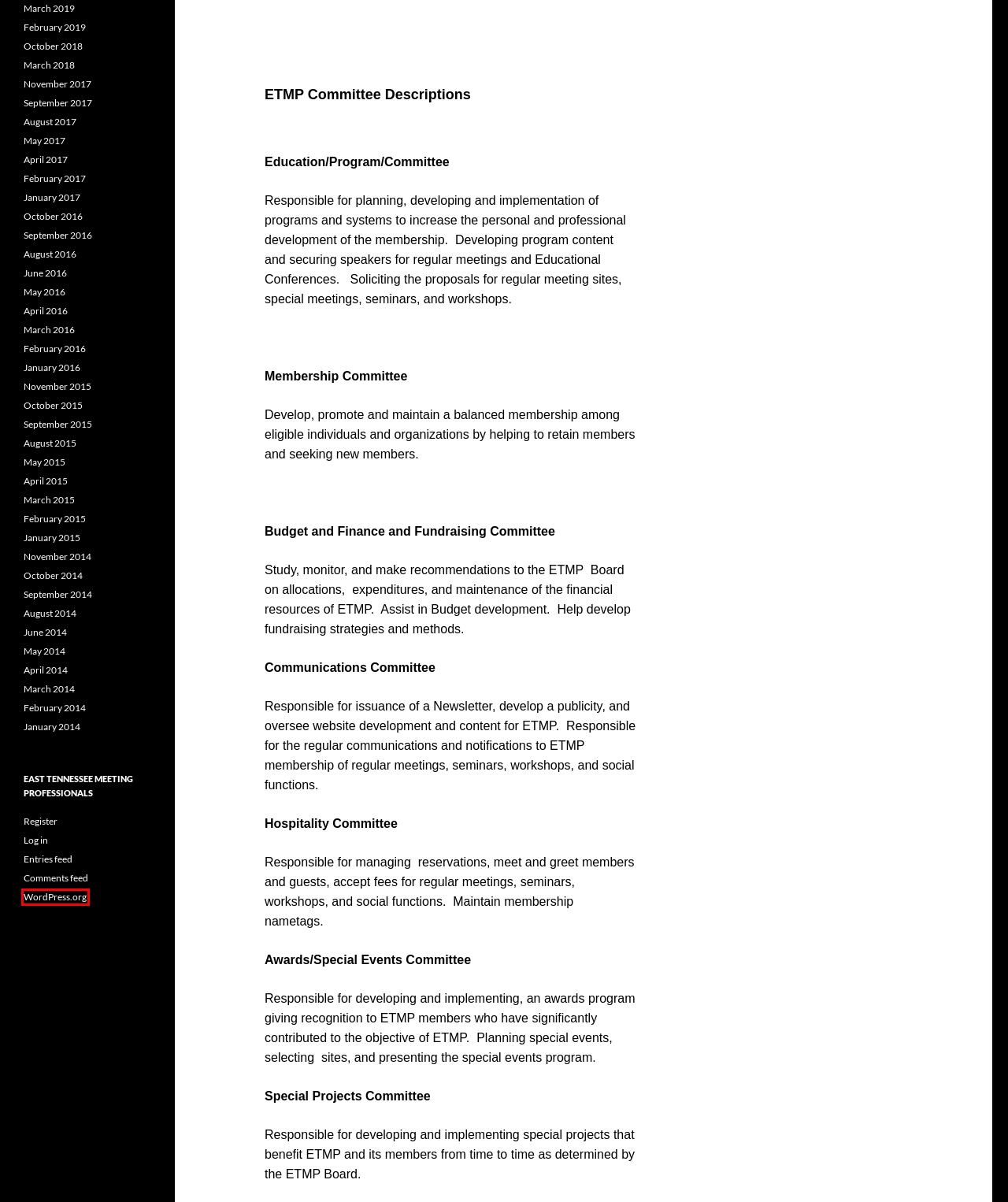You have a screenshot of a webpage with a red rectangle bounding box around an element. Identify the best matching webpage description for the new page that appears after clicking the element in the bounding box. The descriptions are:
A. Blog Tool, Publishing Platform, and CMS – WordPress.org
B. September | 2016 | East Tennessee Meeting Professionals
C. June | 2014 | East Tennessee Meeting Professionals
D. February | 2016 | East Tennessee Meeting Professionals
E. Log In ‹ East Tennessee Meeting Professionals — WordPress
F. January | 2017 | East Tennessee Meeting Professionals
G. August | 2014 | East Tennessee Meeting Professionals
H. February | 2014 | East Tennessee Meeting Professionals

A